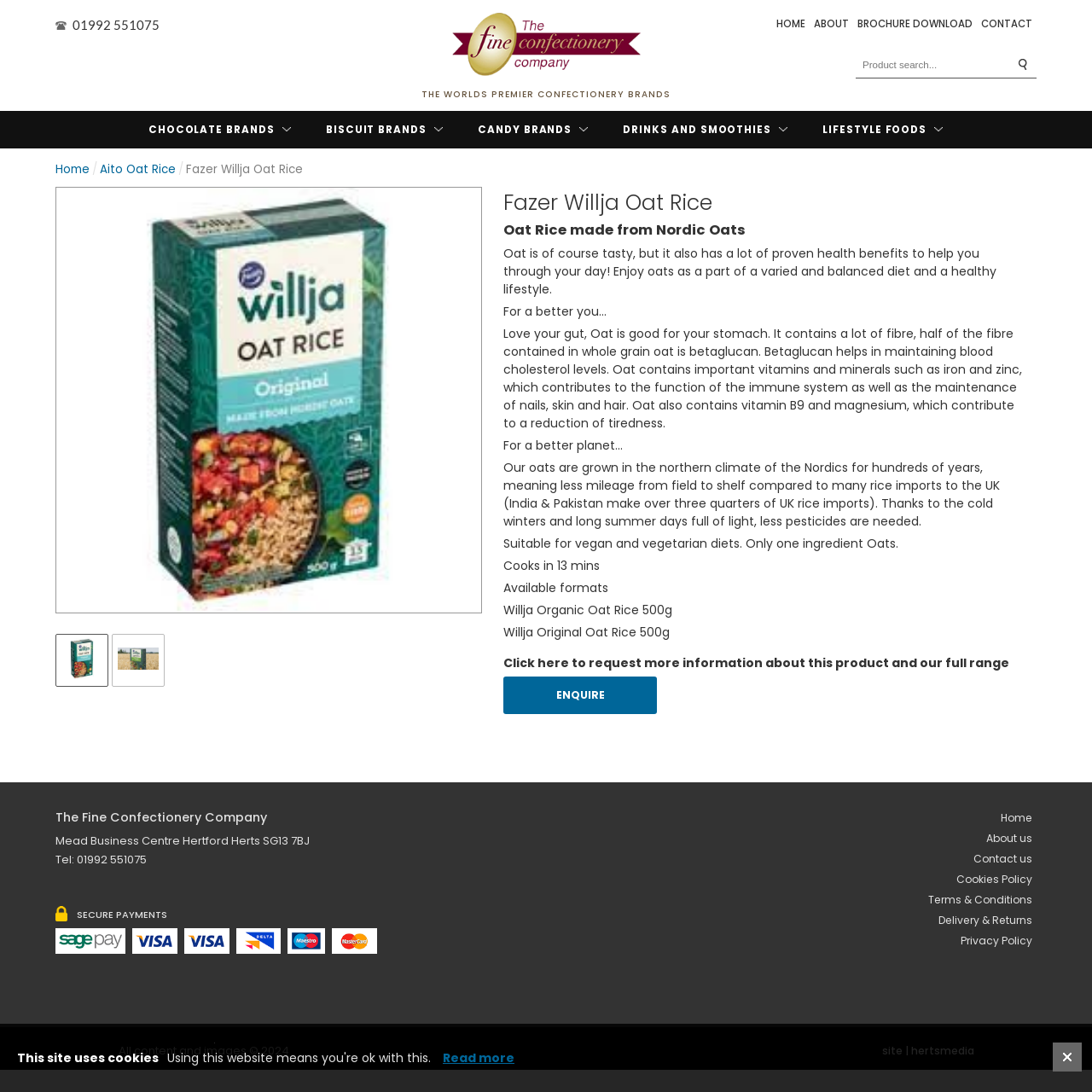What is the brand of oat rice? Analyze the screenshot and reply with just one word or a short phrase.

Fazer Willja